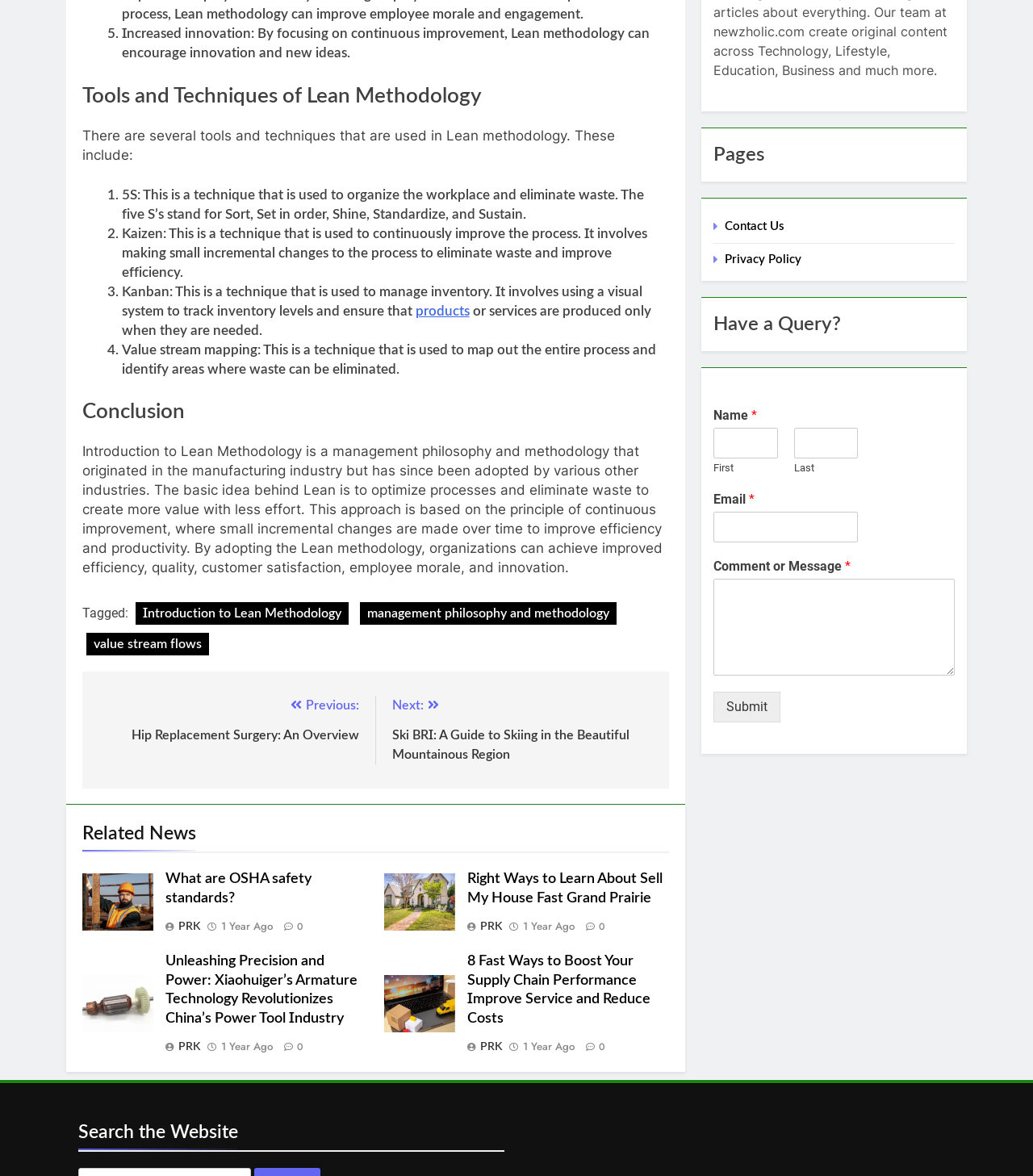Please identify the bounding box coordinates of the area I need to click to accomplish the following instruction: "Enter your name in the input field".

[0.691, 0.364, 0.753, 0.39]